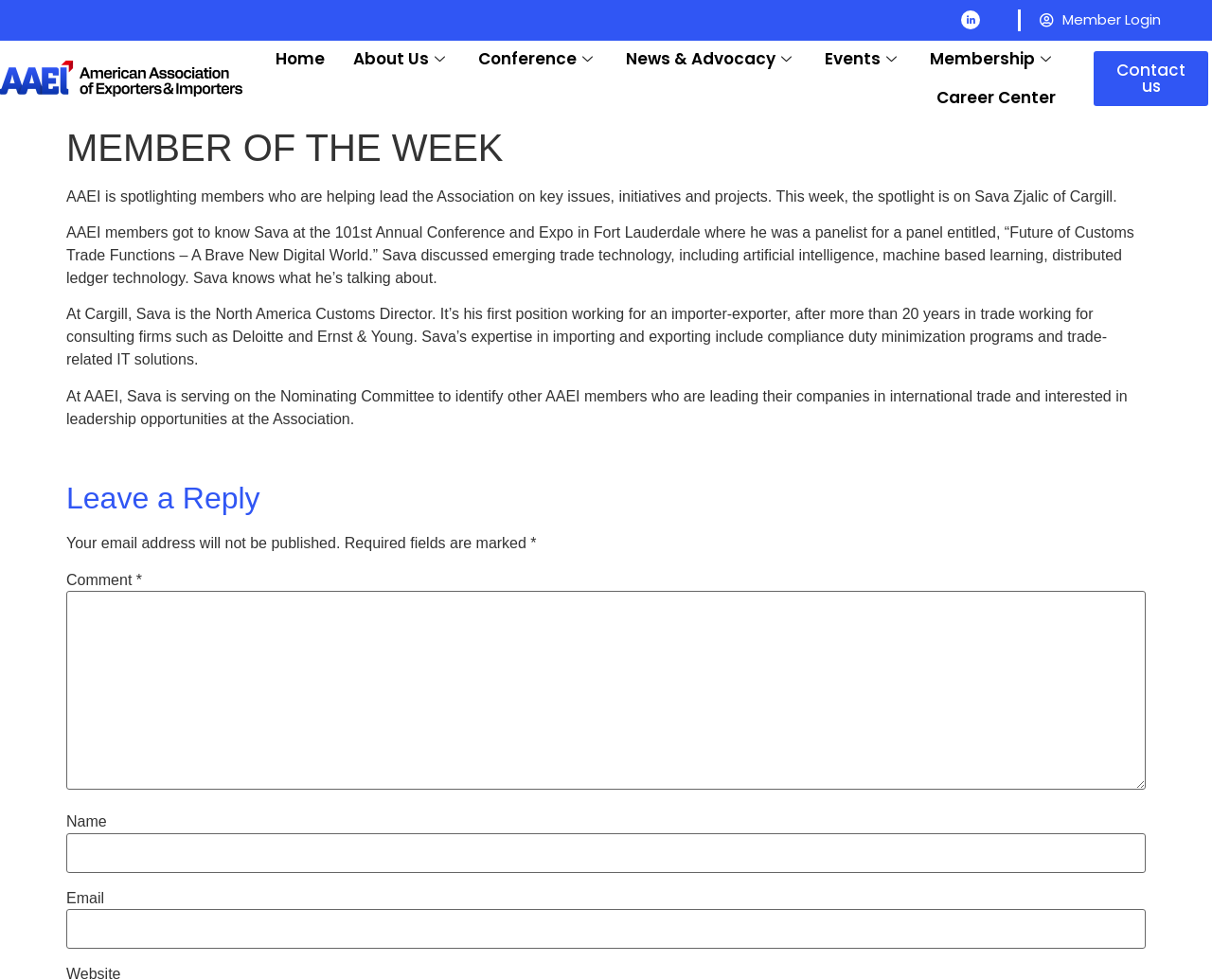What is the name of the member being spotlighted?
Please provide a comprehensive answer based on the contents of the image.

The answer can be found in the StaticText element with the text 'AAEI is spotlighting members who are helping lead the Association on key issues, initiatives and projects. This week, the spotlight is on Sava Zjalic of Cargill.'